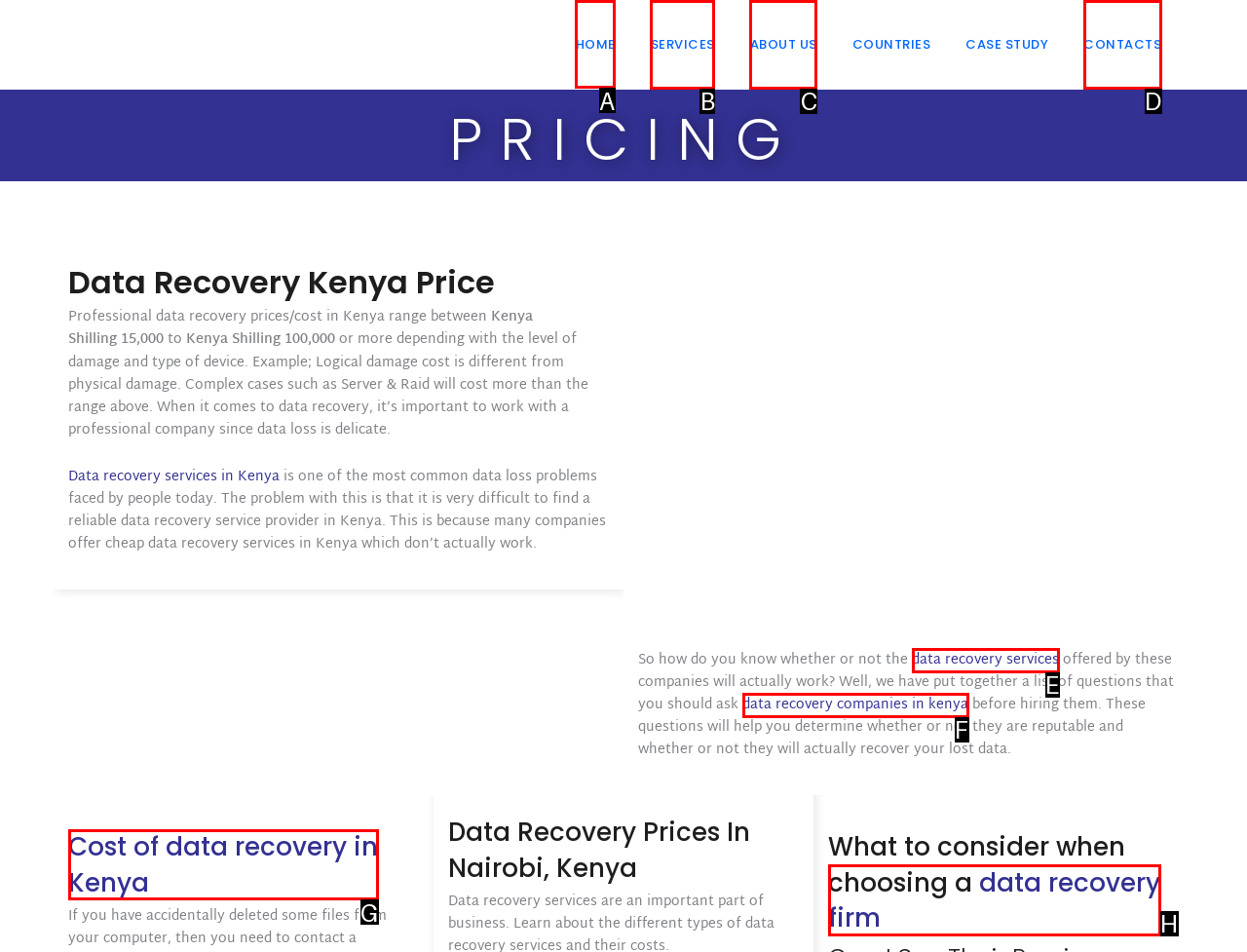Indicate which lettered UI element to click to fulfill the following task: Click HOME
Provide the letter of the correct option.

A